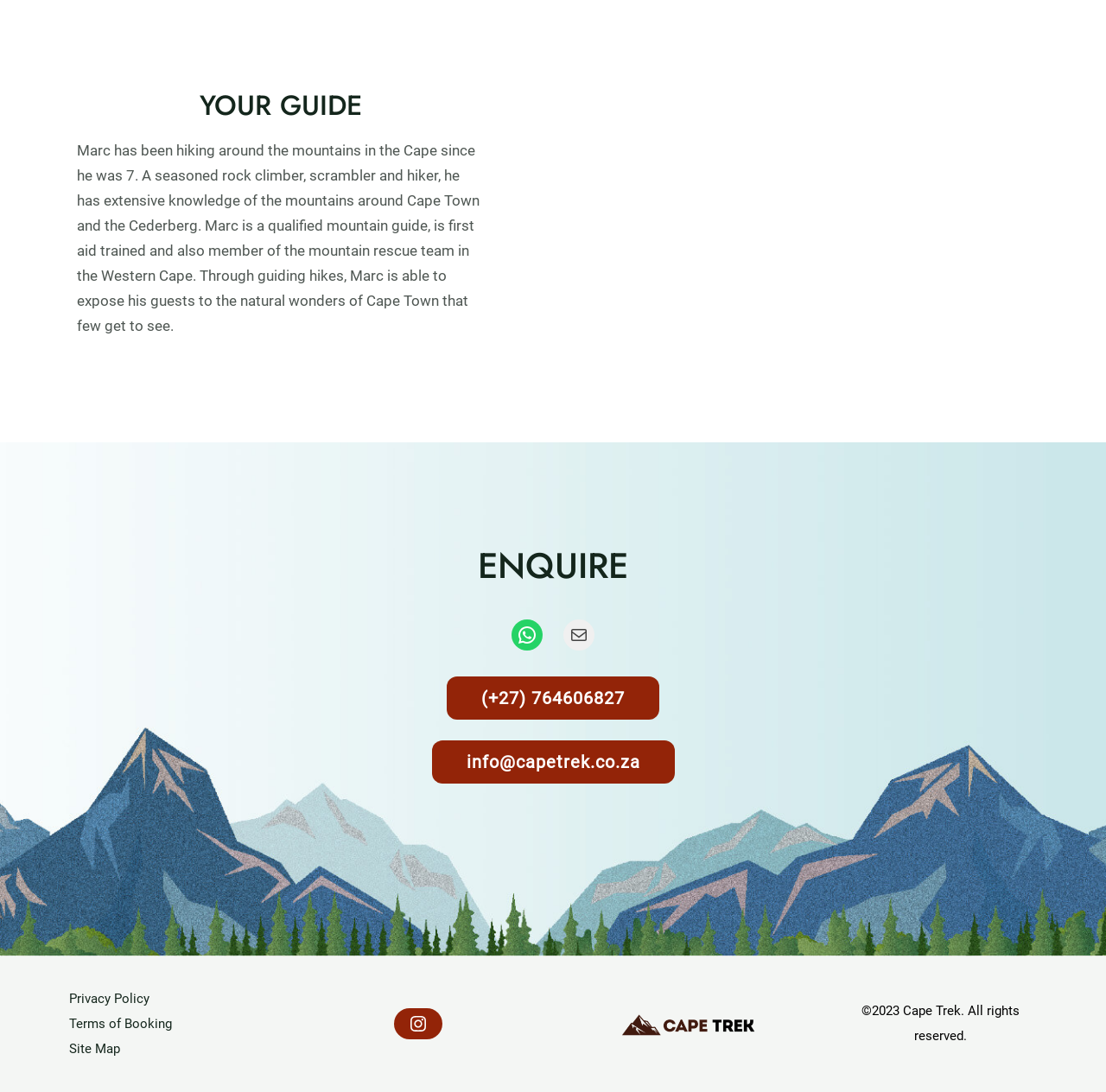Please provide a brief answer to the question using only one word or phrase: 
Where is the mountain guide based?

Cape Town